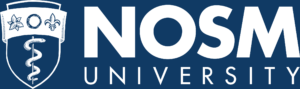Generate a detailed narrative of the image.

The image showcases the logo of NOSM University, prominently featuring the institution's name in bold white letters against a deep blue background. The logo includes a crest at the top which incorporates symbols of academic and medical significance, such as a caduceus and decorative elements reflecting the university's commitment to healthcare education. NOSM University is dedicated to providing innovative training in Northern Ontario, acknowledging the importance of First Nations and Métis Peoples’ homelands where it operates. This graphic element signifies the university's identity and its connection to the regional community and healthcare.